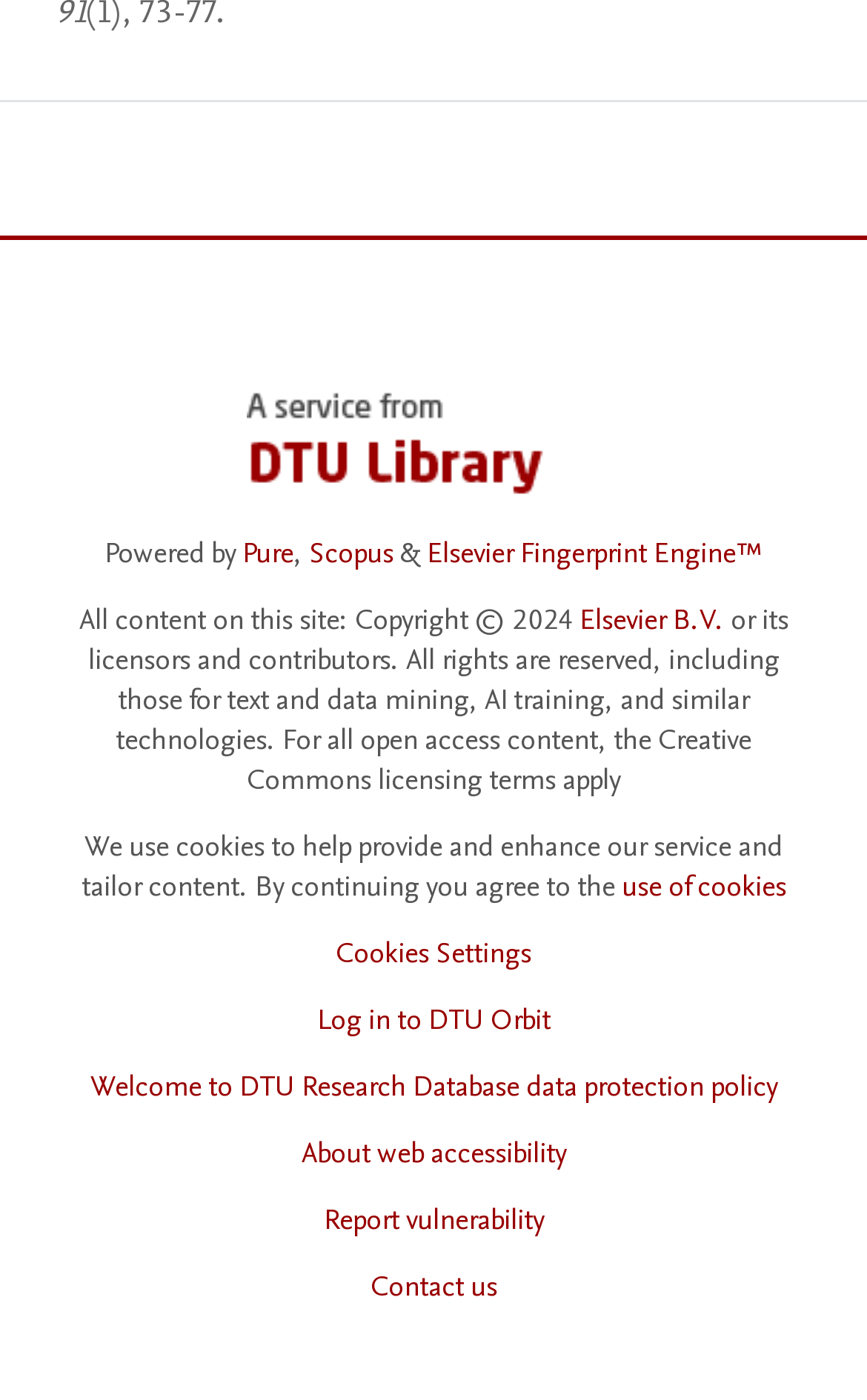Provide the bounding box coordinates of the HTML element this sentence describes: "Contact us".

[0.427, 0.904, 0.573, 0.933]